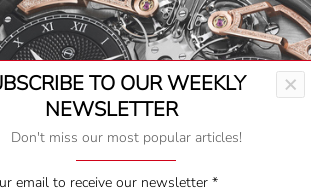Break down the image and describe each part extensively.

The image features a detailed watch mechanism showcased prominently, reflecting the intricate craftsmanship associated with luxury timepieces. Above the mechanism, a newsletter subscription modal invites viewers to sign up for weekly updates, encouraging them not to miss out on popular articles. This engaging call-to-action highlights the brand's commitment to keeping its audience informed about the latest news and offerings in the world of fine watchmaking. Below the subscription prompt, users are prompted to enter their email addresses, with a note suggesting that they'll receive valuable insights directly to their inbox. The design combines elegance and functionality, mirroring the sophistication of the featured watch.